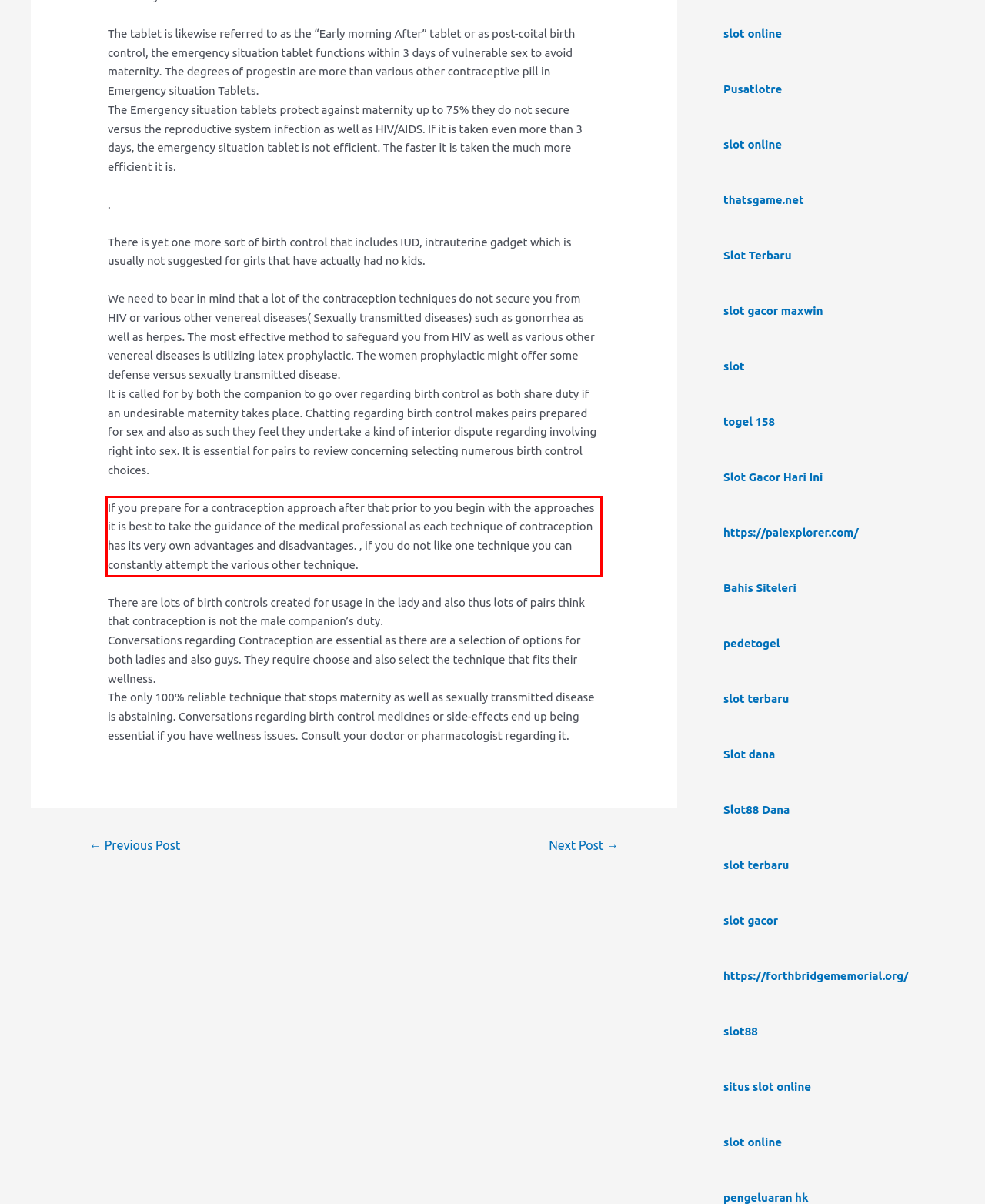In the given screenshot, locate the red bounding box and extract the text content from within it.

If you prepare for a contraception approach after that prior to you begin with the approaches it is best to take the guidance of the medical professional as each technique of contraception has its very own advantages and disadvantages. , if you do not like one technique you can constantly attempt the various other technique.